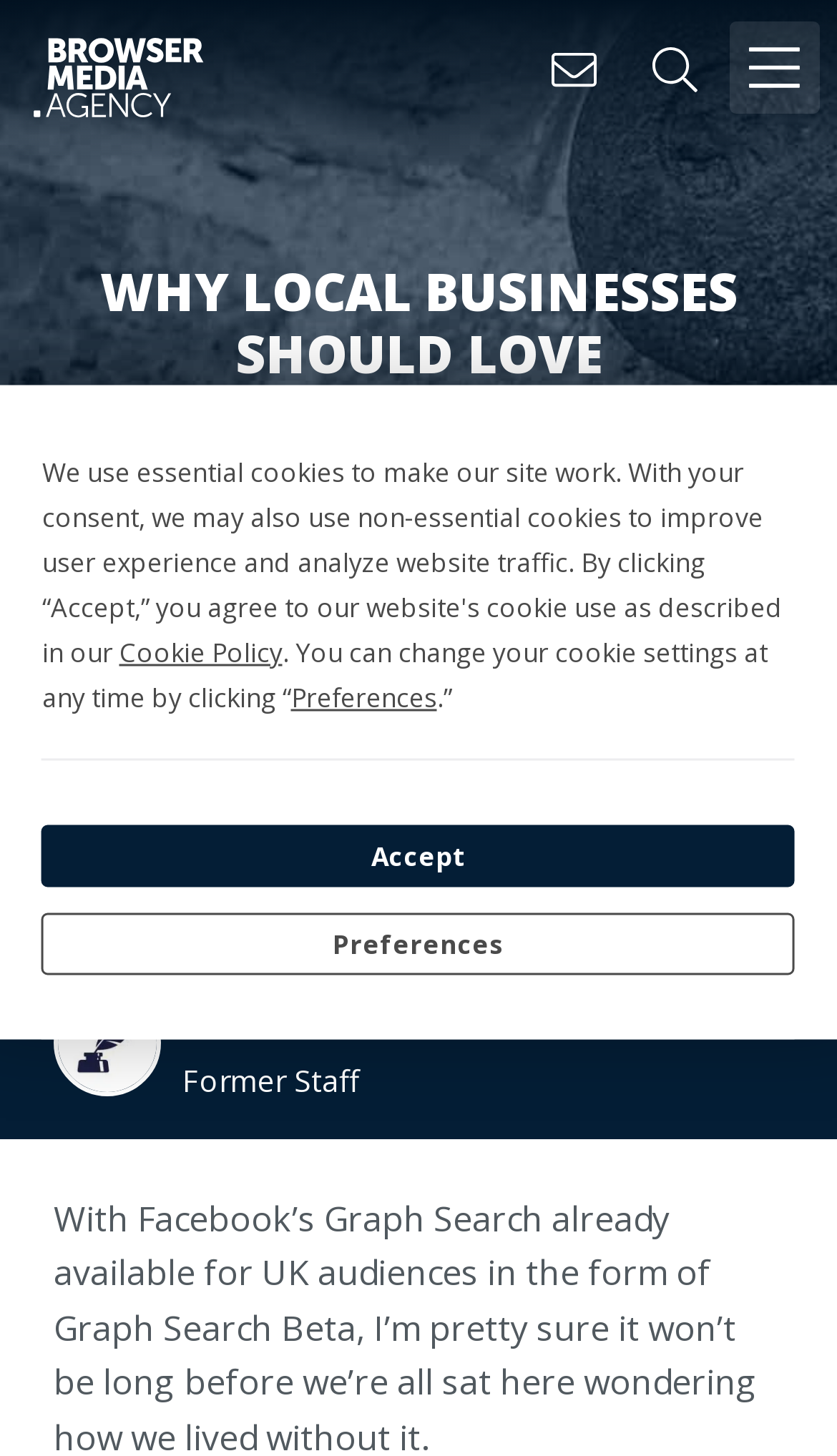What is the topic of the article? Analyze the screenshot and reply with just one word or a short phrase.

Facebook Graph Search